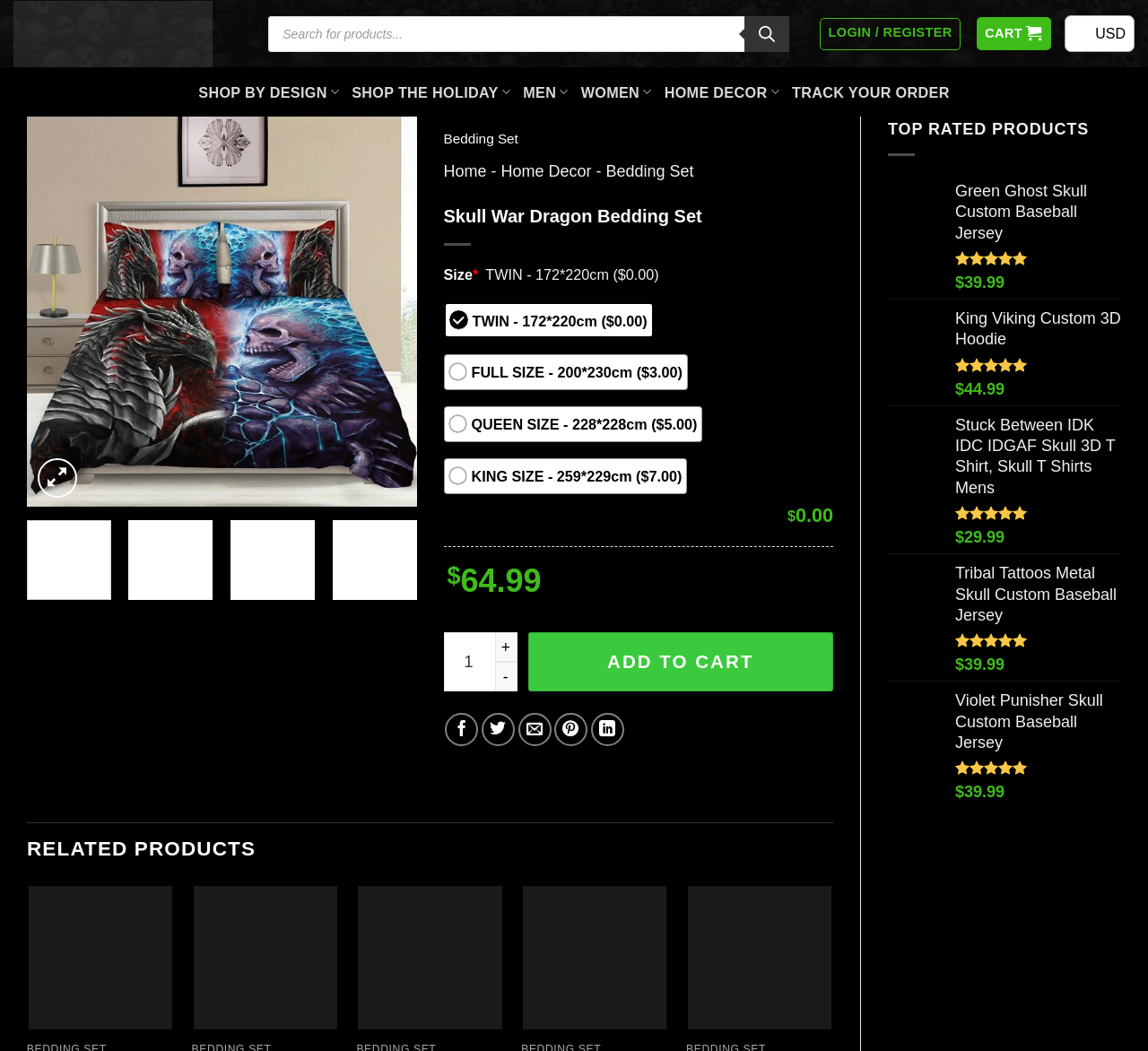Kindly determine the bounding box coordinates for the clickable area to achieve the given instruction: "Search for products".

[0.234, 0.015, 0.687, 0.049]